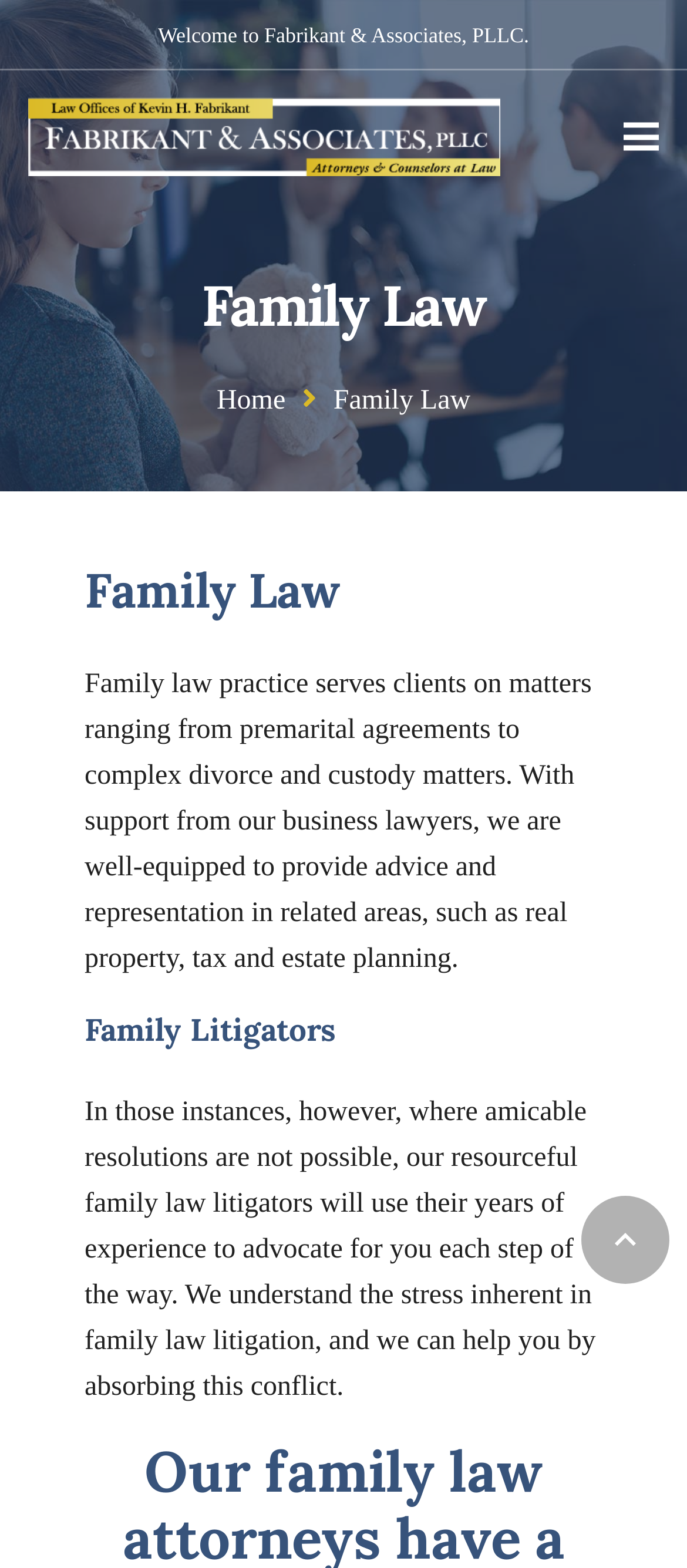Describe the webpage meticulously, covering all significant aspects.

The webpage is about Family Law services provided by Fabrikant & Associates, PLLC. At the top, there is a large banner image that spans the entire width of the page. Below the banner, there is a welcome message "Welcome to Fabrikant & Associates, PLLC." in a prominent position. 

To the top-left, there are two links, "Header Default" and "Menu", which are likely navigation links. On the top-right, there are five main navigation links: "HOME", "FIRM OVERVIEW", "PRACTICE AREAS", "OTHER LEGAL AREAS", and "CONTACT US". These links are aligned horizontally and are centered at the top of the page.

Below the navigation links, there is a large heading "Family Law" that spans most of the page width. Underneath this heading, there are two links, "Home" and "Family Law", which are positioned side by side.

The main content of the page is divided into two sections. The first section has a heading "Family Law" and a paragraph of text that describes the family law practice, including the services they provide and the areas they cover. The second section has a heading "Family Litigators" and a paragraph of text that describes the litigation services they provide in family law cases.

At the bottom-right of the page, there is a "Back to top" button, accompanied by an upward arrow icon.